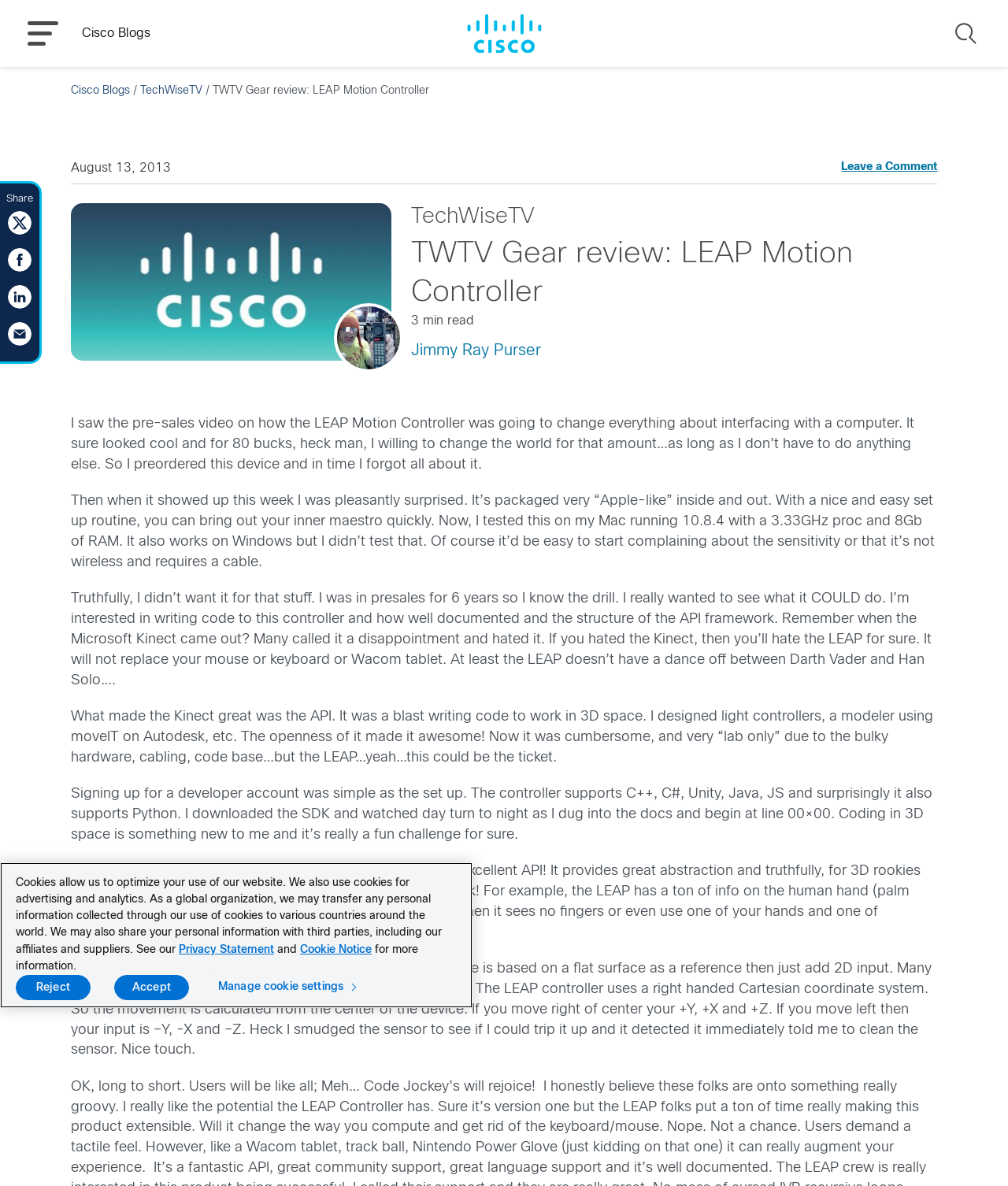What is the purpose of the LEAP Motion Controller?
Please elaborate on the answer to the question with detailed information.

The author mentions that the LEAP Motion Controller is designed to change the way people interface with computers, which is the main purpose of the device, as stated in the pre-sales video and throughout the article.